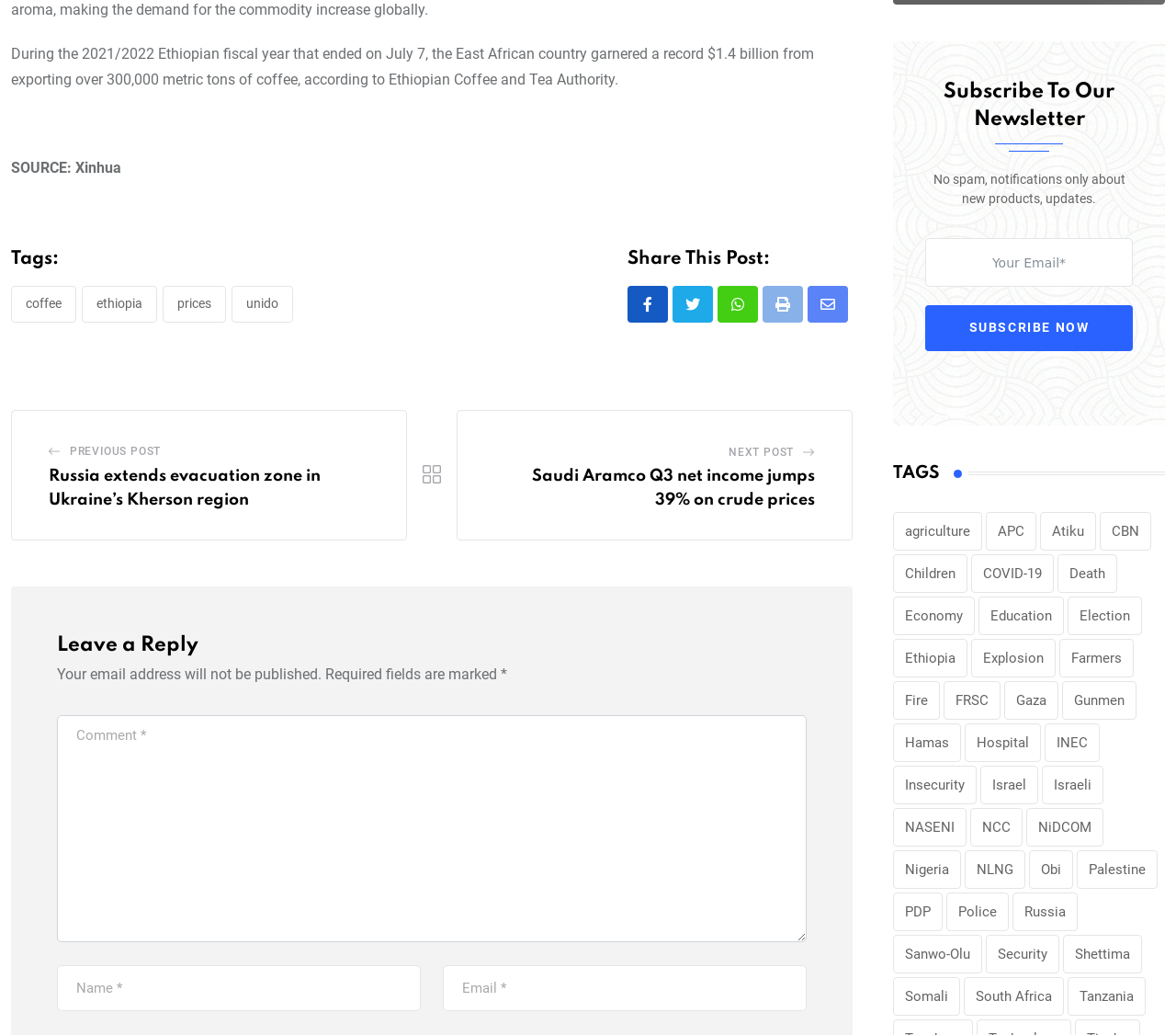Please answer the following question using a single word or phrase: What is the function of the 'Subscription 01' section?

To subscribe to a newsletter